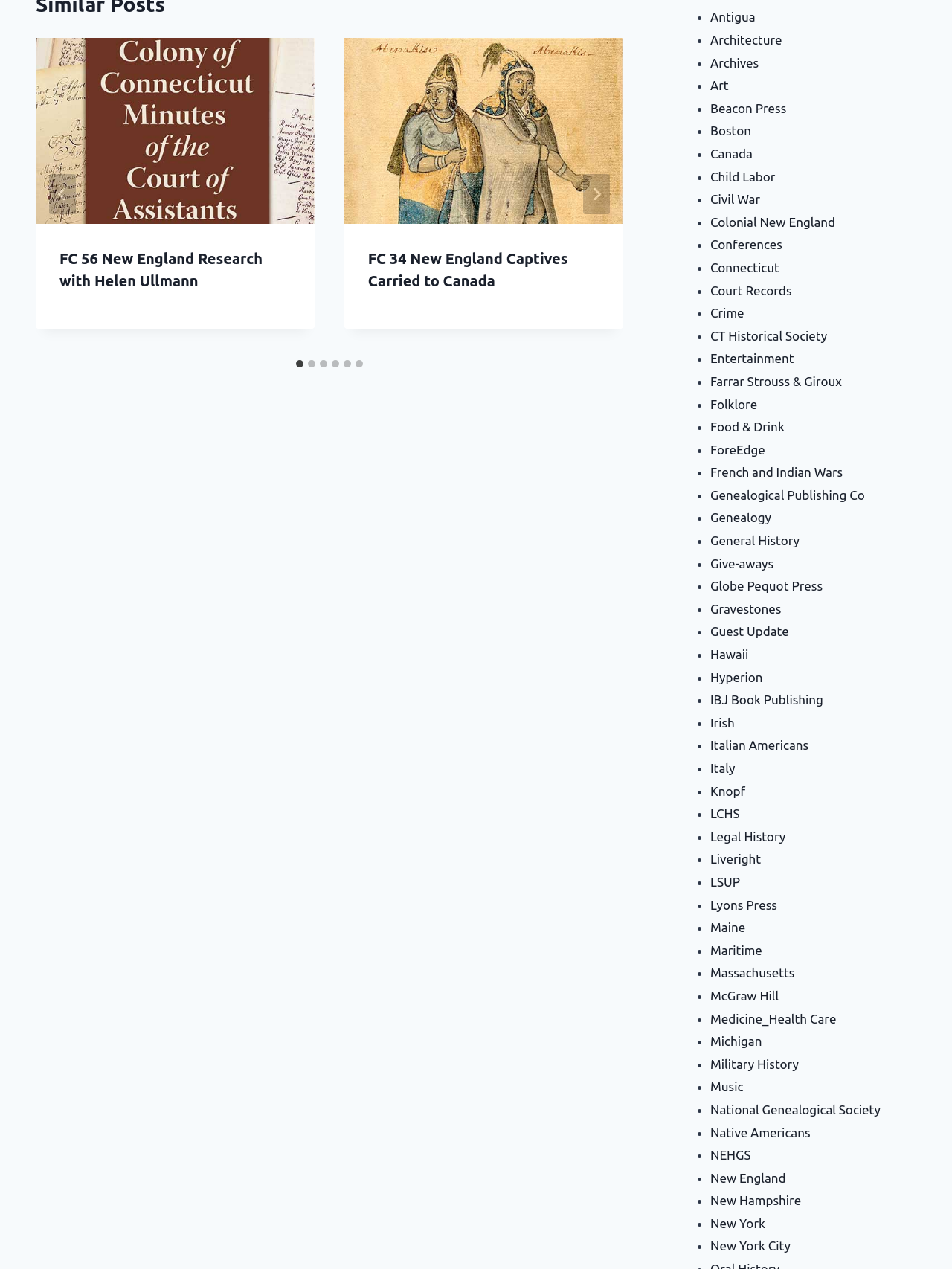How many slides are there in the presentation?
Using the image, provide a detailed and thorough answer to the question.

There are 6 slides in the presentation, as indicated by the tablist with 6 tabs labeled 'Go to slide 1' to 'Go to slide 6'.